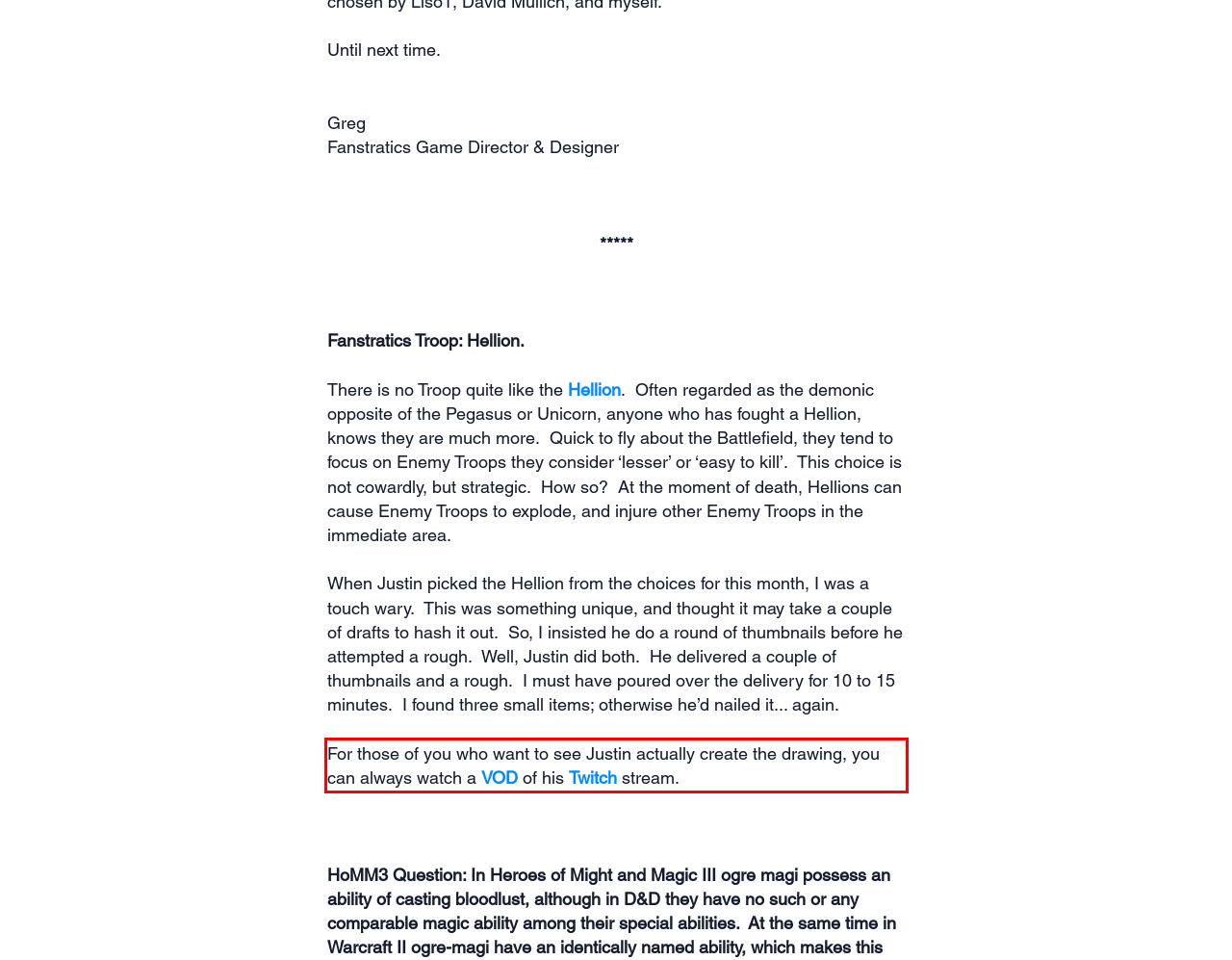Please analyze the provided webpage screenshot and perform OCR to extract the text content from the red rectangle bounding box.

For those of you who want to see Justin actually create the drawing, you can always watch a VOD of his Twitch stream.